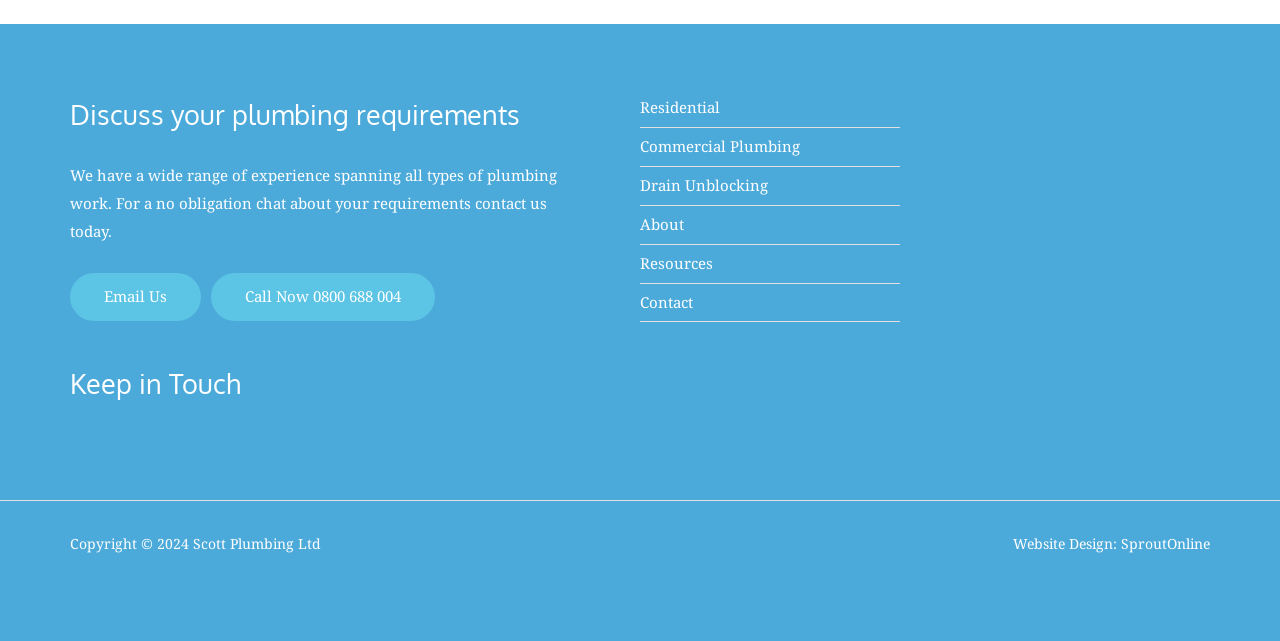Please provide a comprehensive response to the question below by analyzing the image: 
Who designed the website?

I found this information in the footer section, where it says 'Website Design: SproutOnline'.